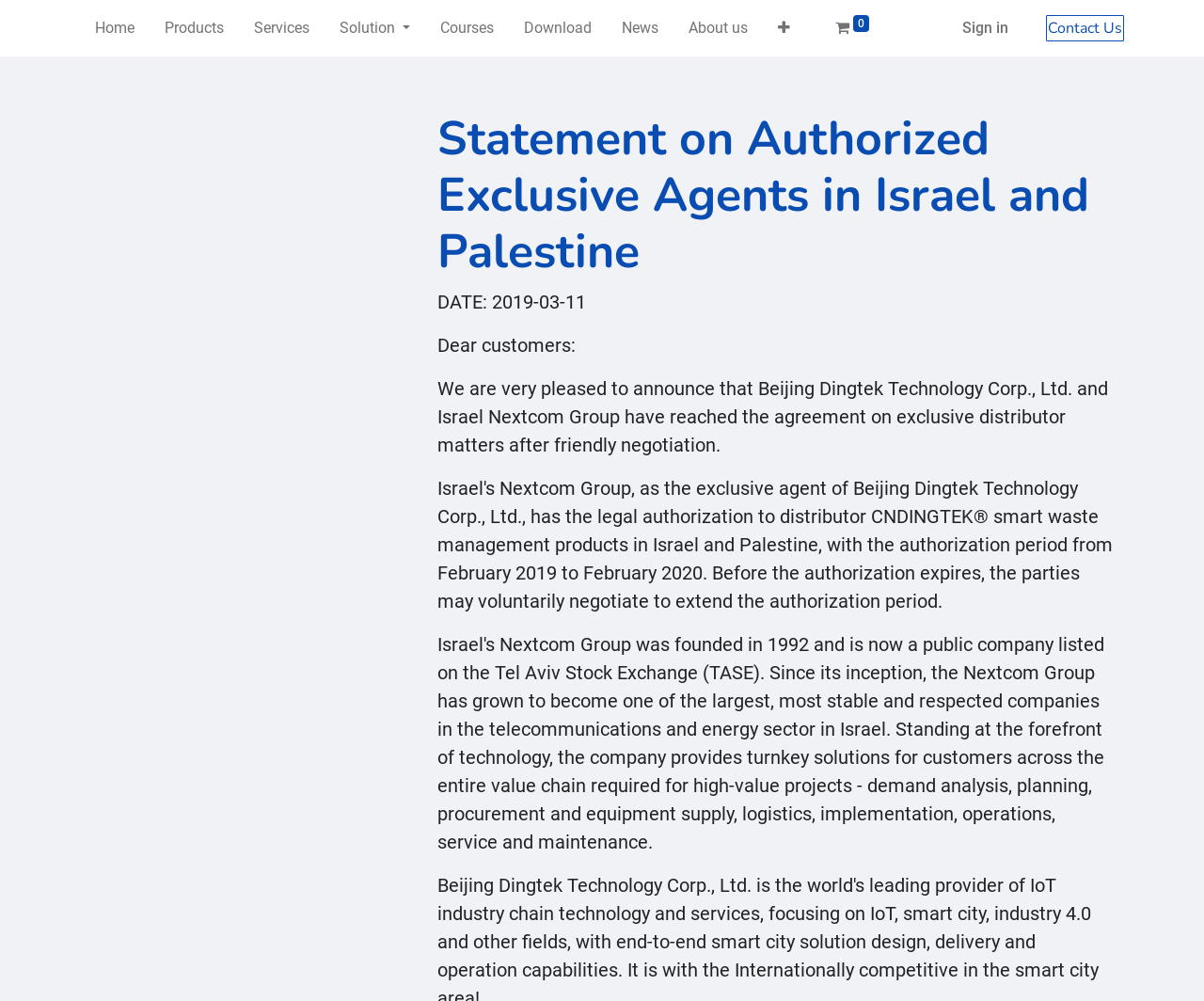Provide a thorough and detailed response to the question by examining the image: 
How many links are there in the top navigation bar?

I counted the number of link elements in the top navigation bar and found that there are 5 links: 'Solution', 'Sign in', 'Contact Us', and two others with icons.